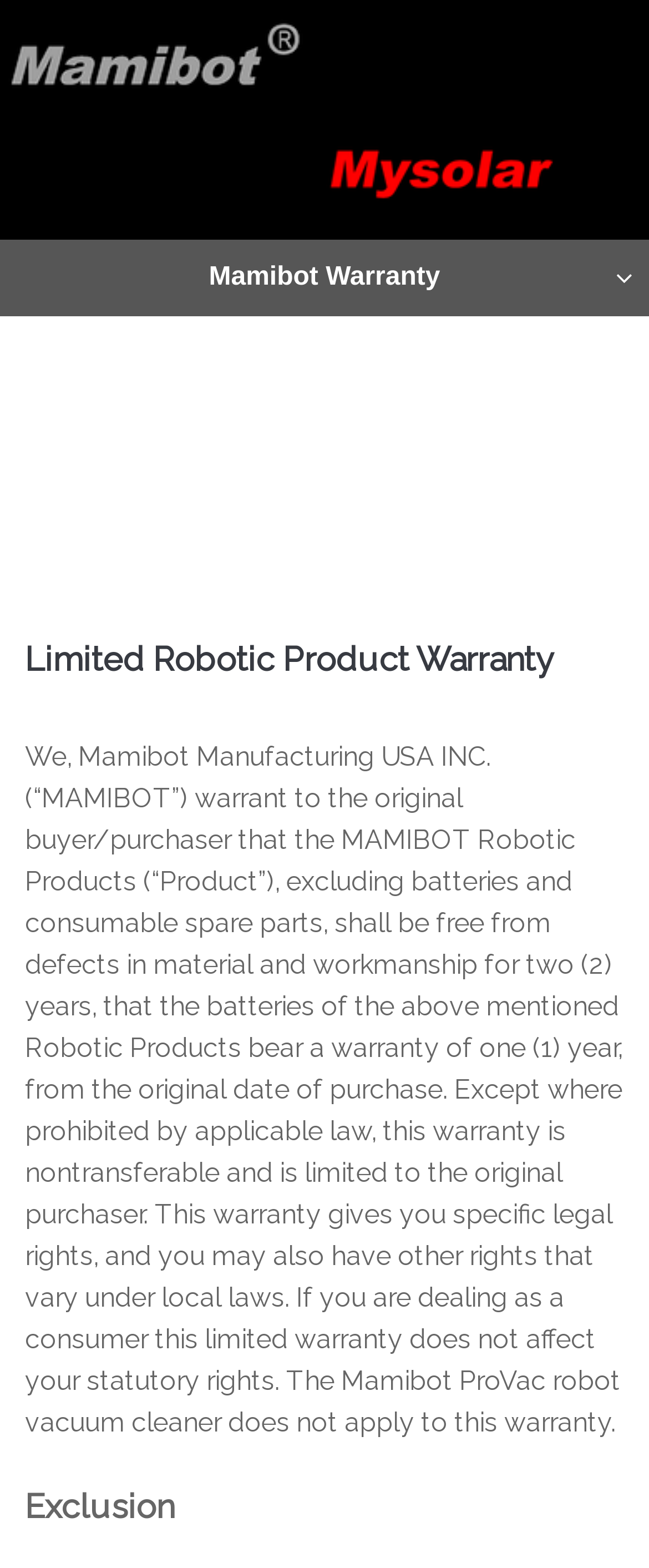Using the provided element description: "Home Page", identify the bounding box coordinates. The coordinates should be four floats between 0 and 1 in the order [left, top, right, bottom].

[0.0, 0.212, 1.0, 0.248]